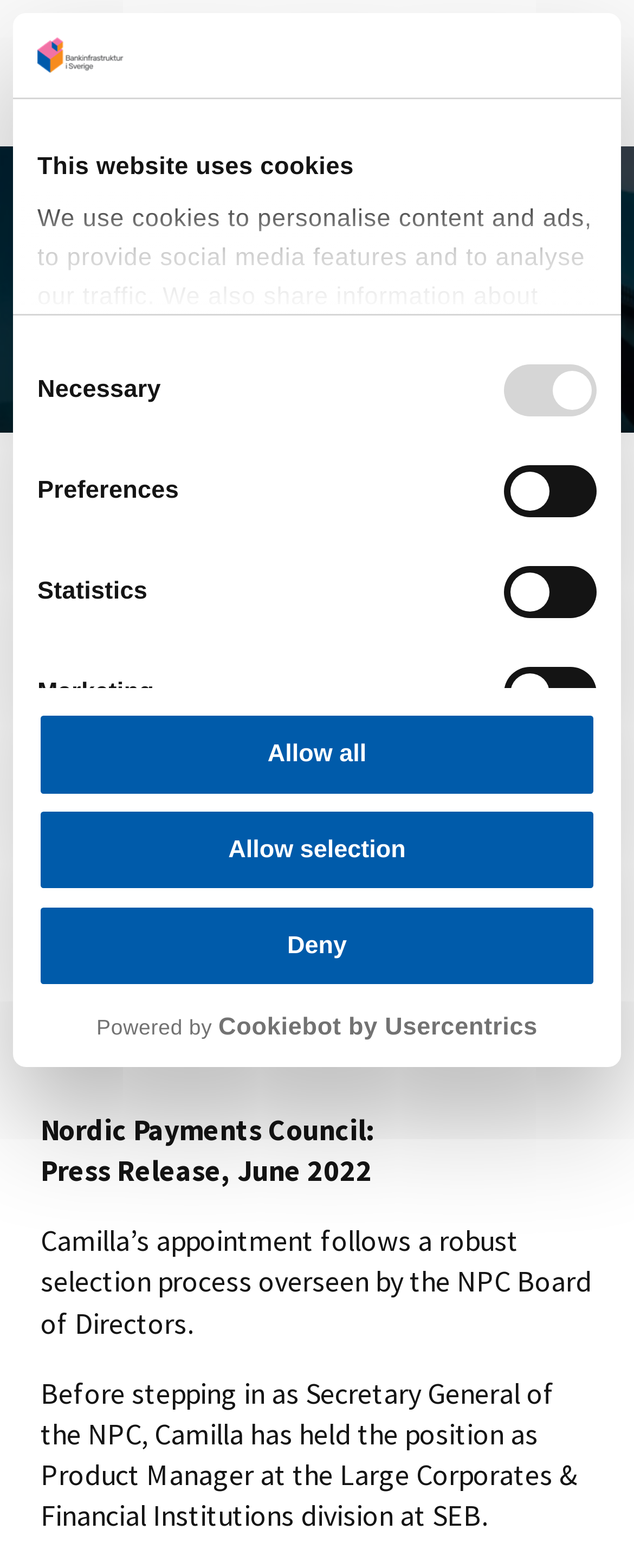What is the name of the new chef for Nordic Payments Council?
Offer a detailed and full explanation in response to the question.

I found the answer by reading the heading 'Camilla Åkerman ny chef för Nordic Payments Council' and the subsequent text, which describes Camilla Åkerman's background and experience.